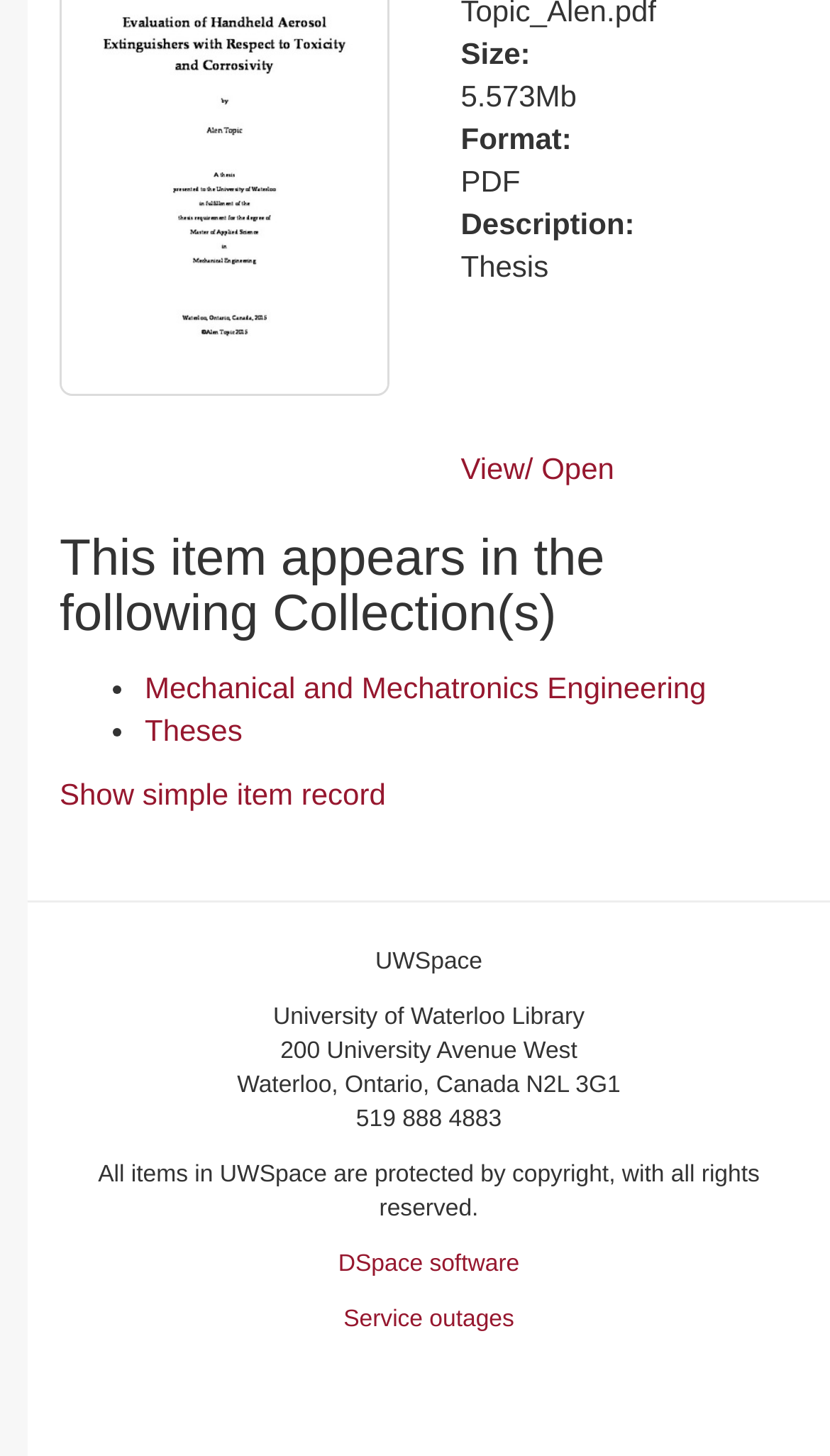Please specify the bounding box coordinates in the format (top-left x, top-left y, bottom-right x, bottom-right y), with values ranging from 0 to 1. Identify the bounding box for the UI component described as follows: View/ Open

[0.555, 0.31, 0.74, 0.333]